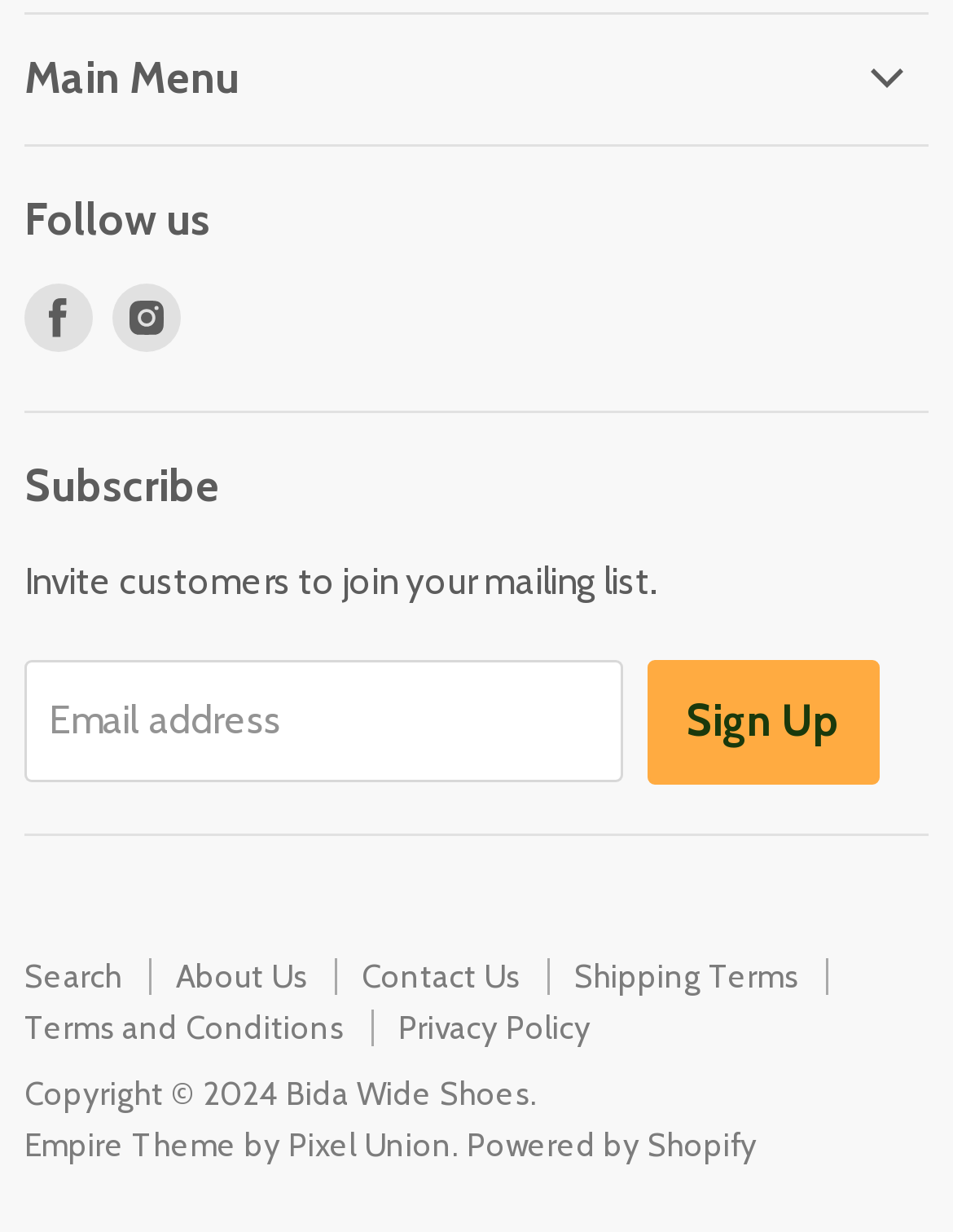Analyze the image and answer the question with as much detail as possible: 
What is the name of the company?

The copyright notice at the bottom of the page reads 'Copyright © 2024 Bida Wide Shoes.', indicating that the name of the company is Bida Wide Shoes.